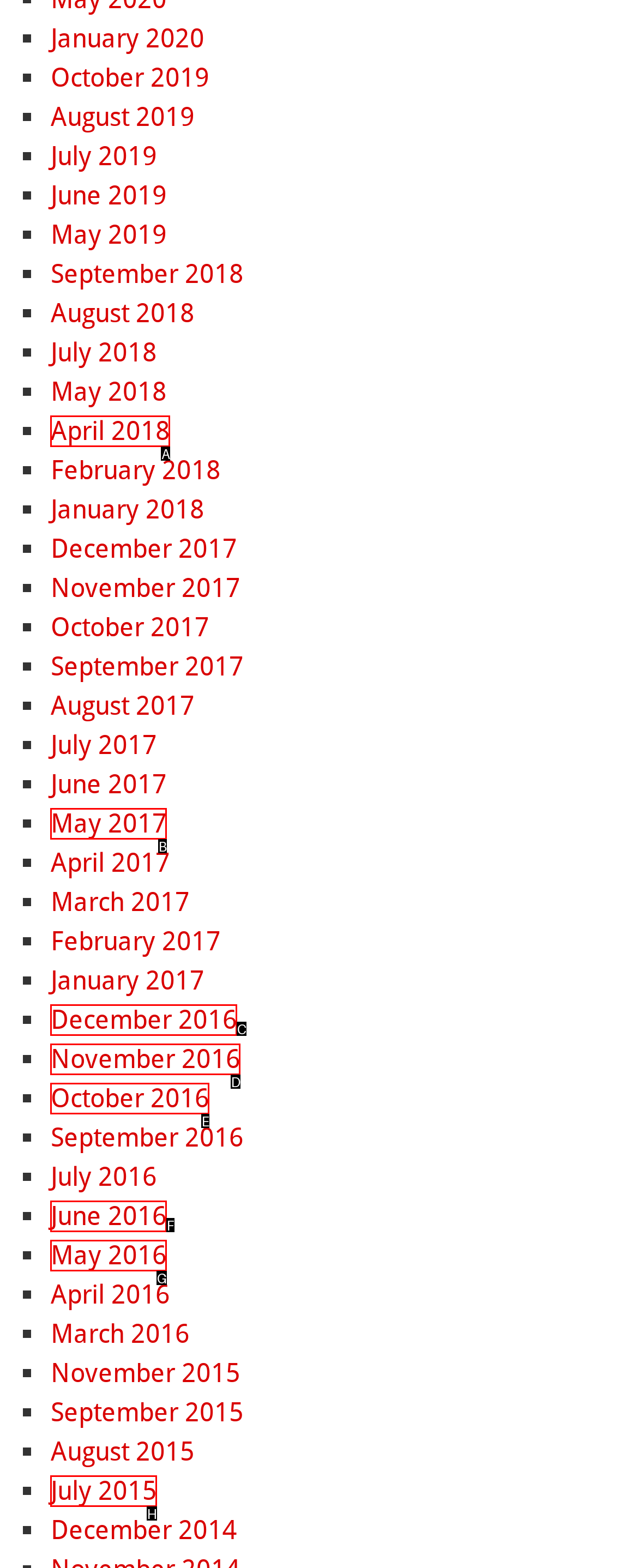Choose the letter of the element that should be clicked to complete the task: Access July 2015
Answer with the letter from the possible choices.

H